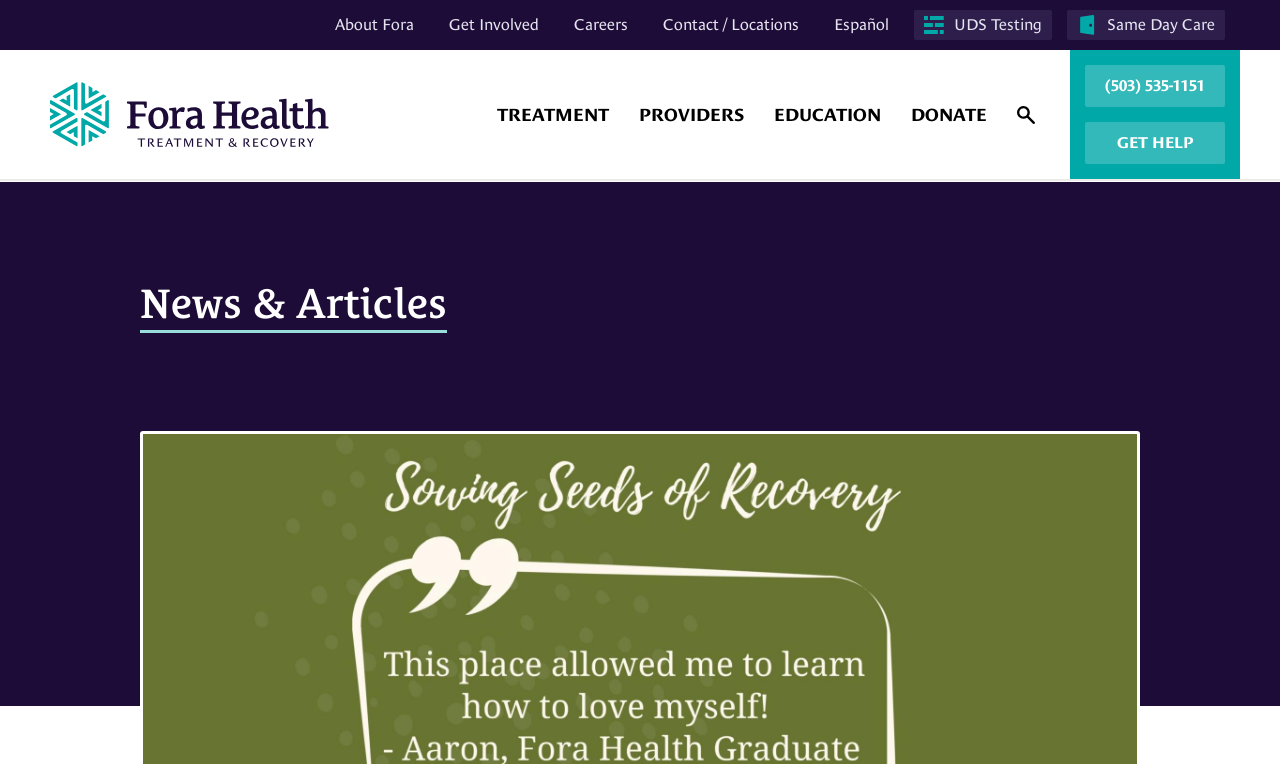Identify the bounding box coordinates of the section that should be clicked to achieve the task described: "Click About Fora".

[0.254, 0.013, 0.331, 0.052]